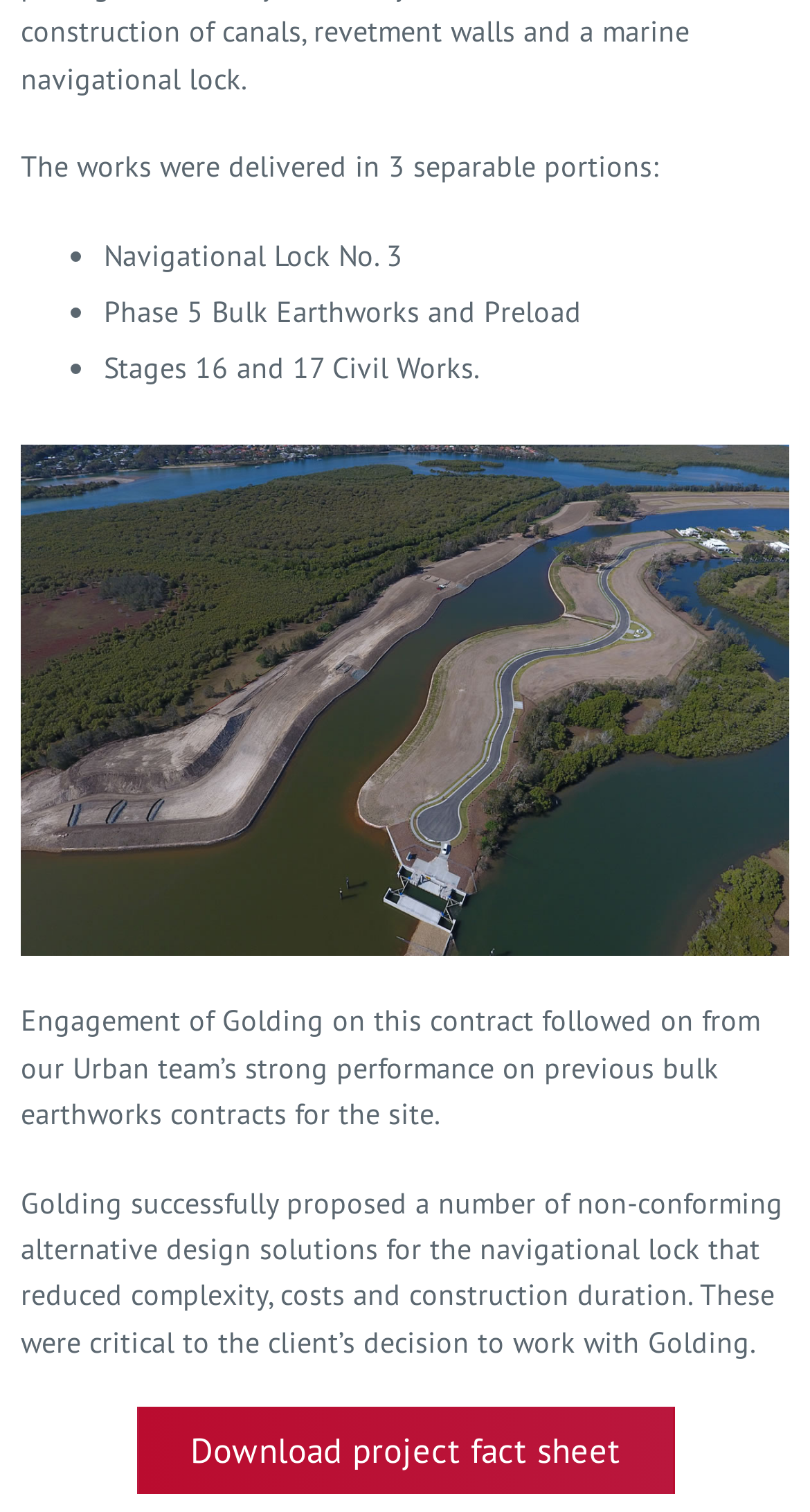Using the description "gas thermal oil boiler", locate and provide the bounding box of the UI element.

None